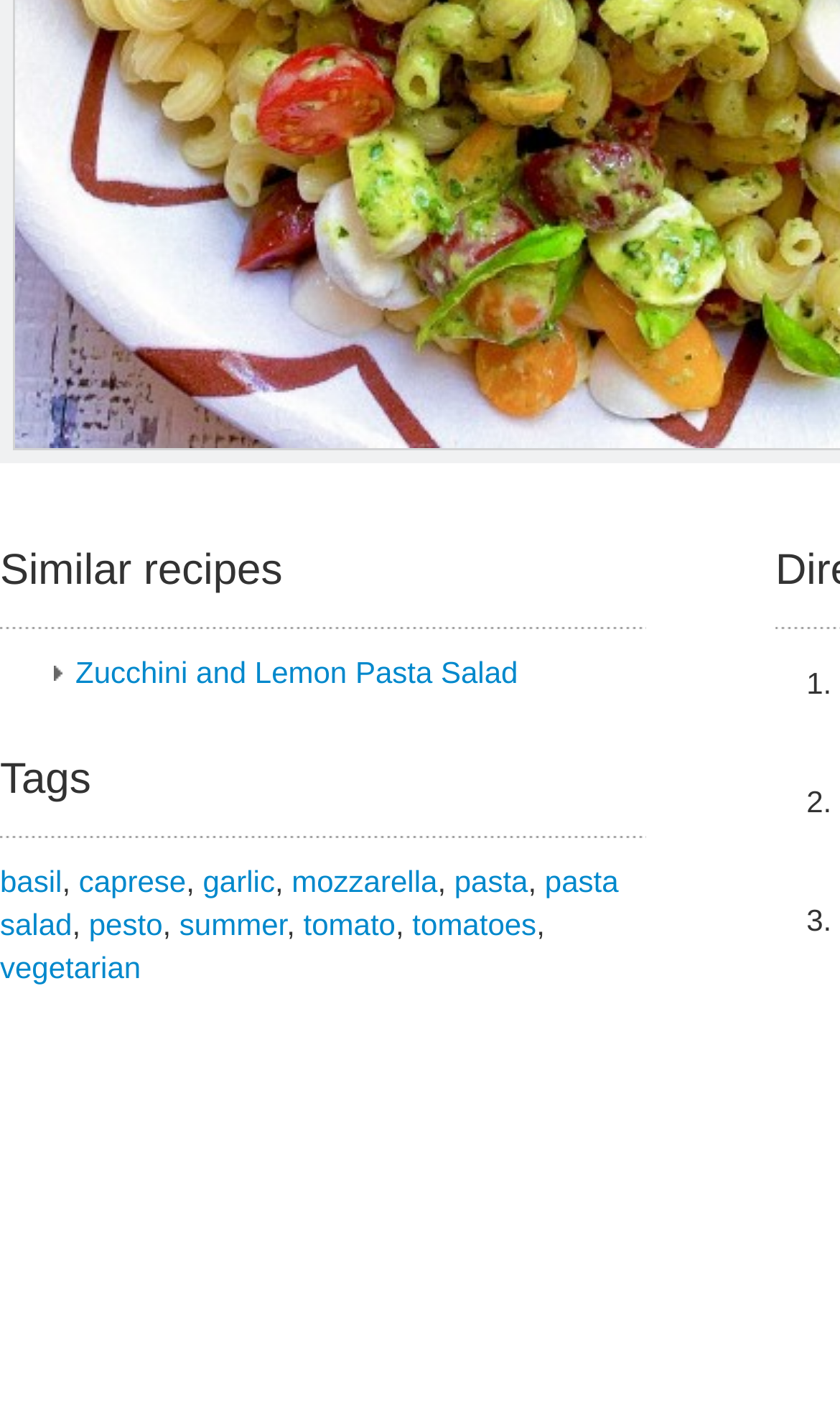Determine the bounding box coordinates of the UI element described by: "caprese".

[0.094, 0.611, 0.222, 0.635]